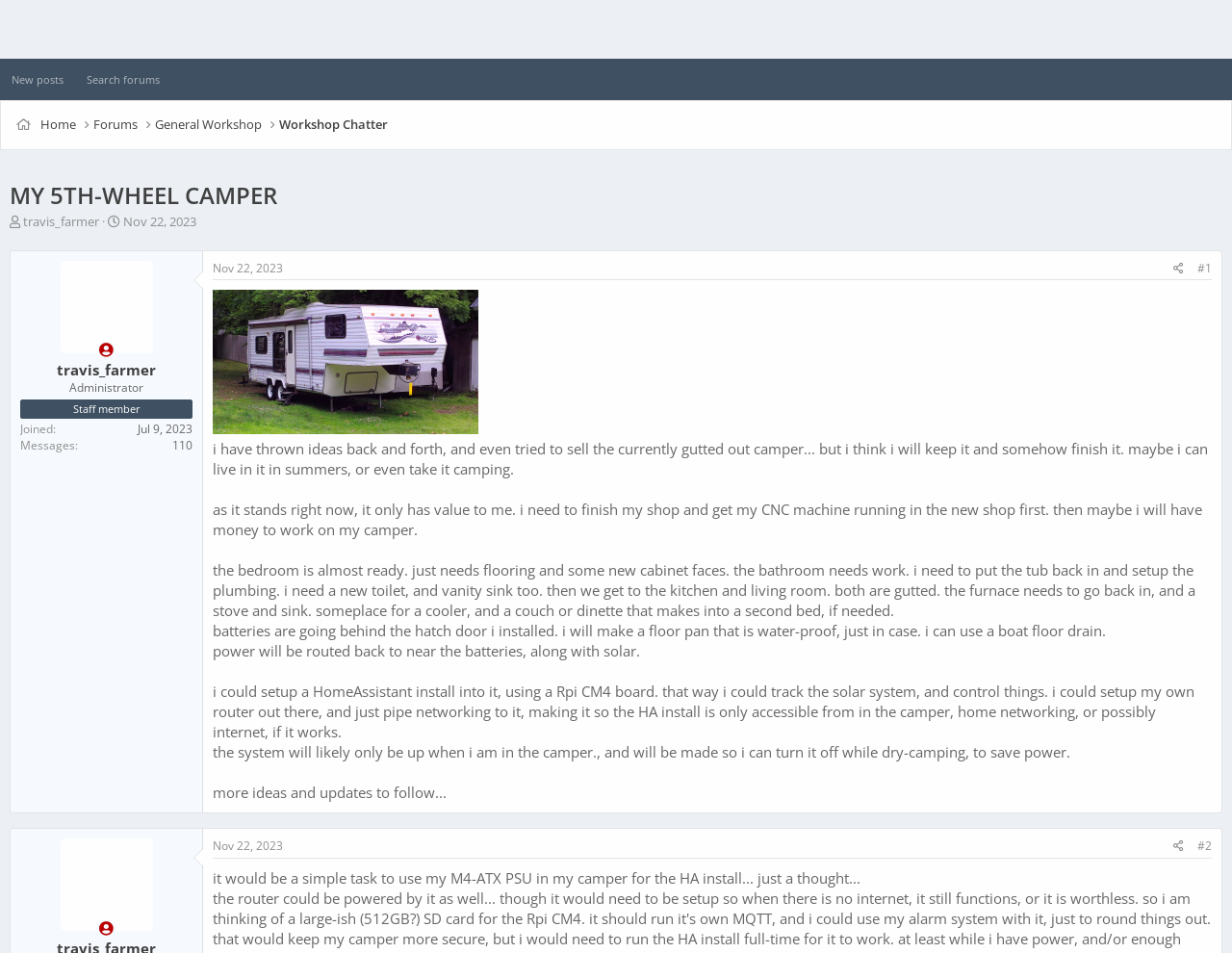Provide the text content of the webpage's main heading.

MY 5TH-WHEEL CAMPER